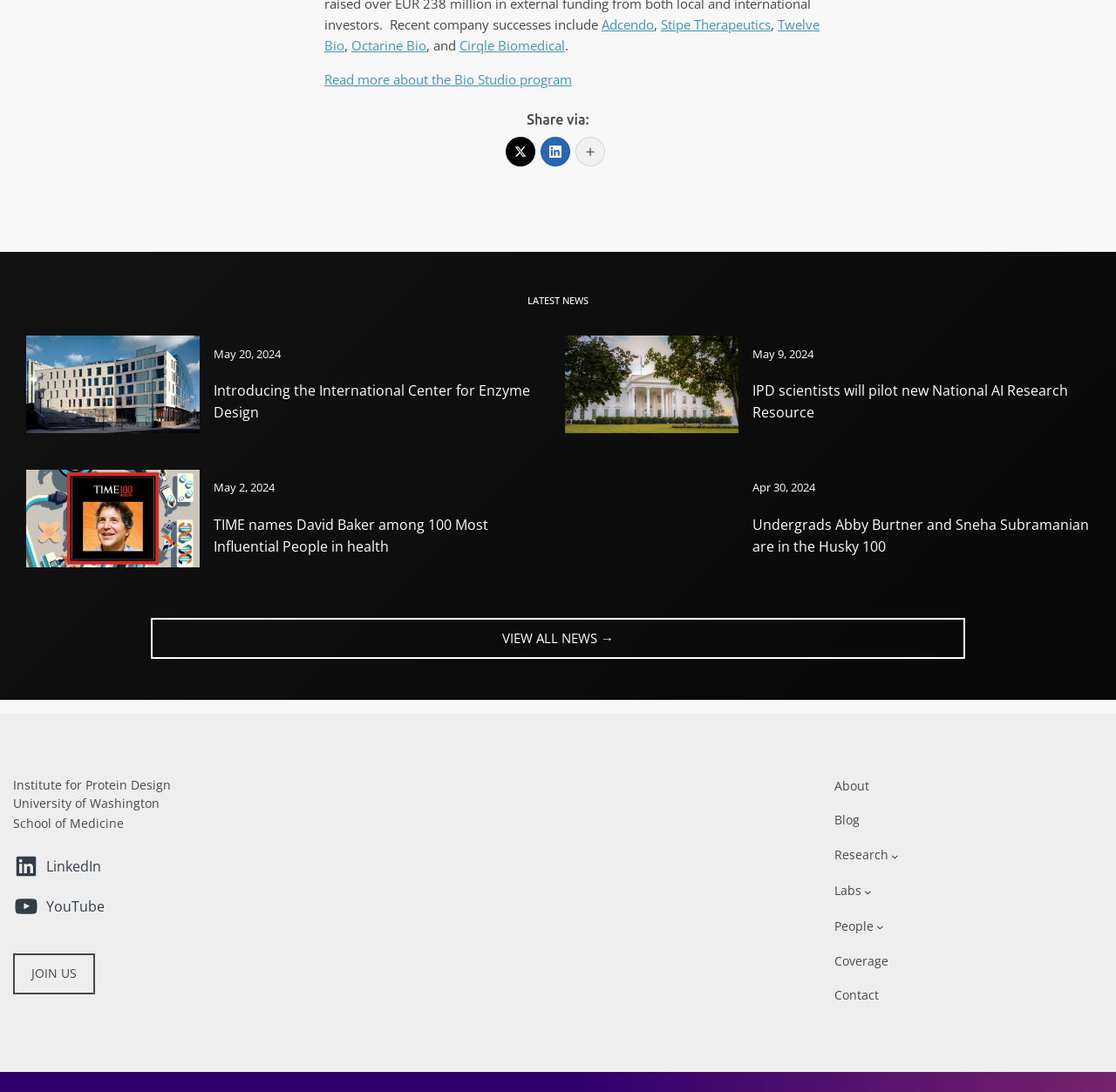What is the name of the university affiliated with the Institute for Protein Design?
Please provide a comprehensive answer based on the contents of the image.

The webpage mentions that the Institute for Protein Design is affiliated with the University of Washington, which is displayed at the bottom of the webpage.